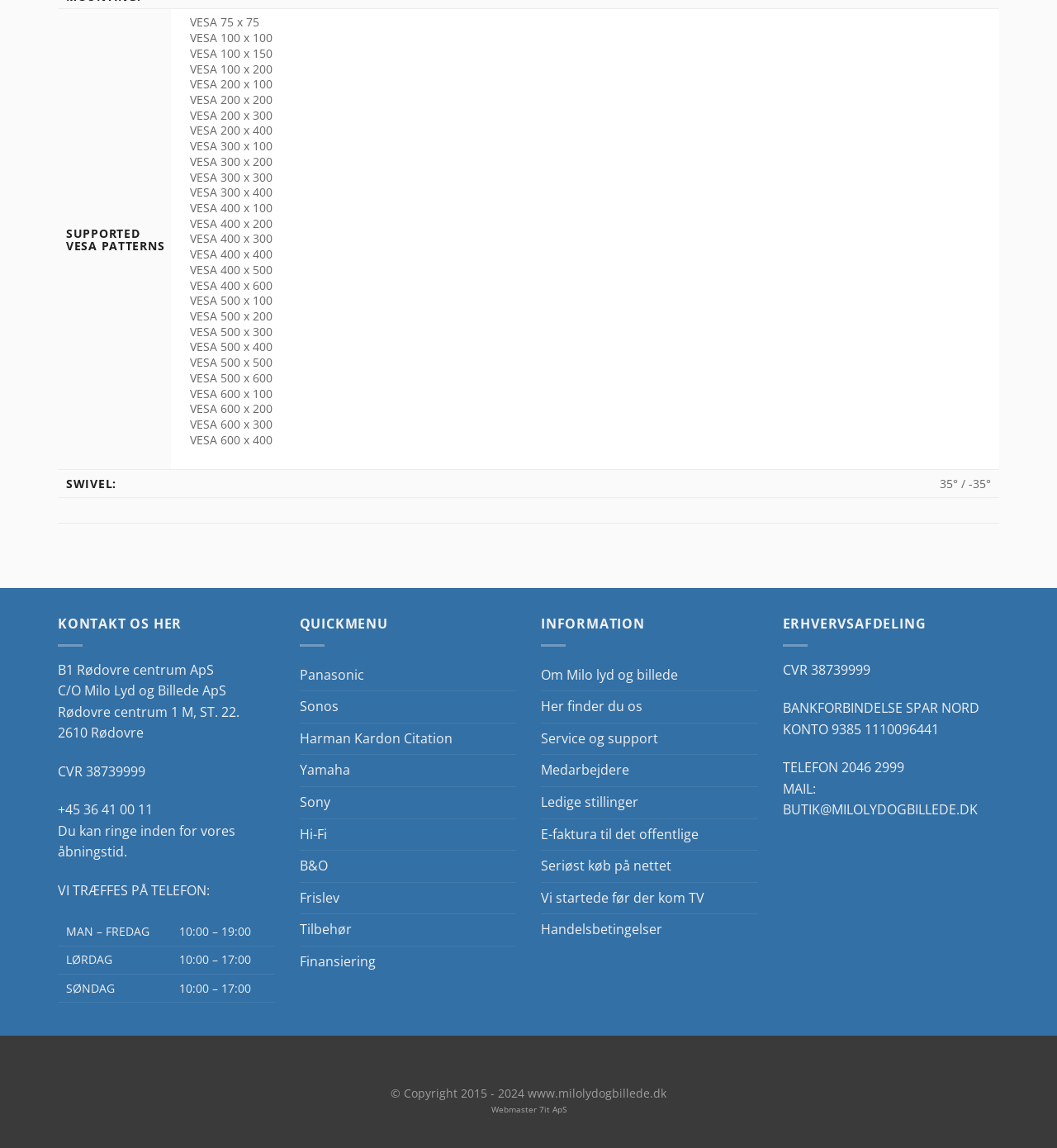Given the element description "Harman Kardon Citation", identify the bounding box of the corresponding UI element.

[0.283, 0.63, 0.428, 0.657]